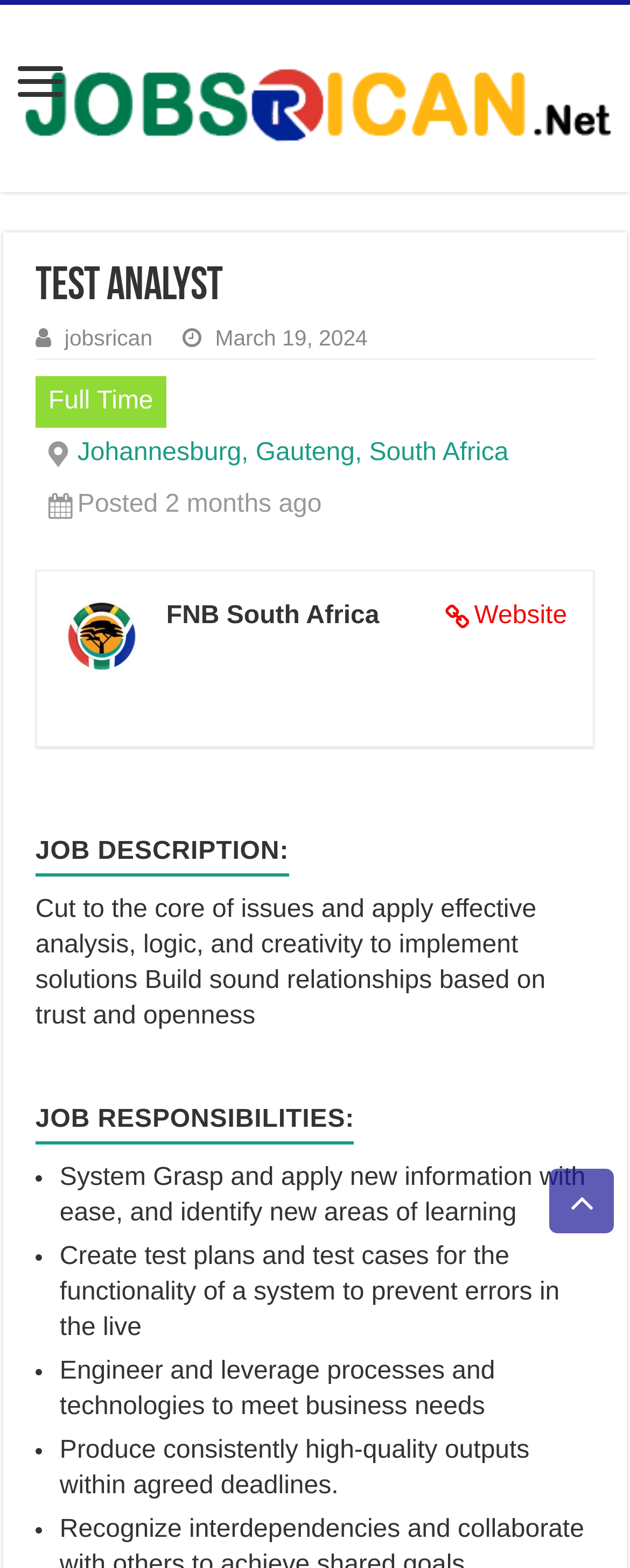Provide the bounding box coordinates for the UI element described in this sentence: "jobsrican". The coordinates should be four float values between 0 and 1, i.e., [left, top, right, bottom].

[0.102, 0.208, 0.242, 0.223]